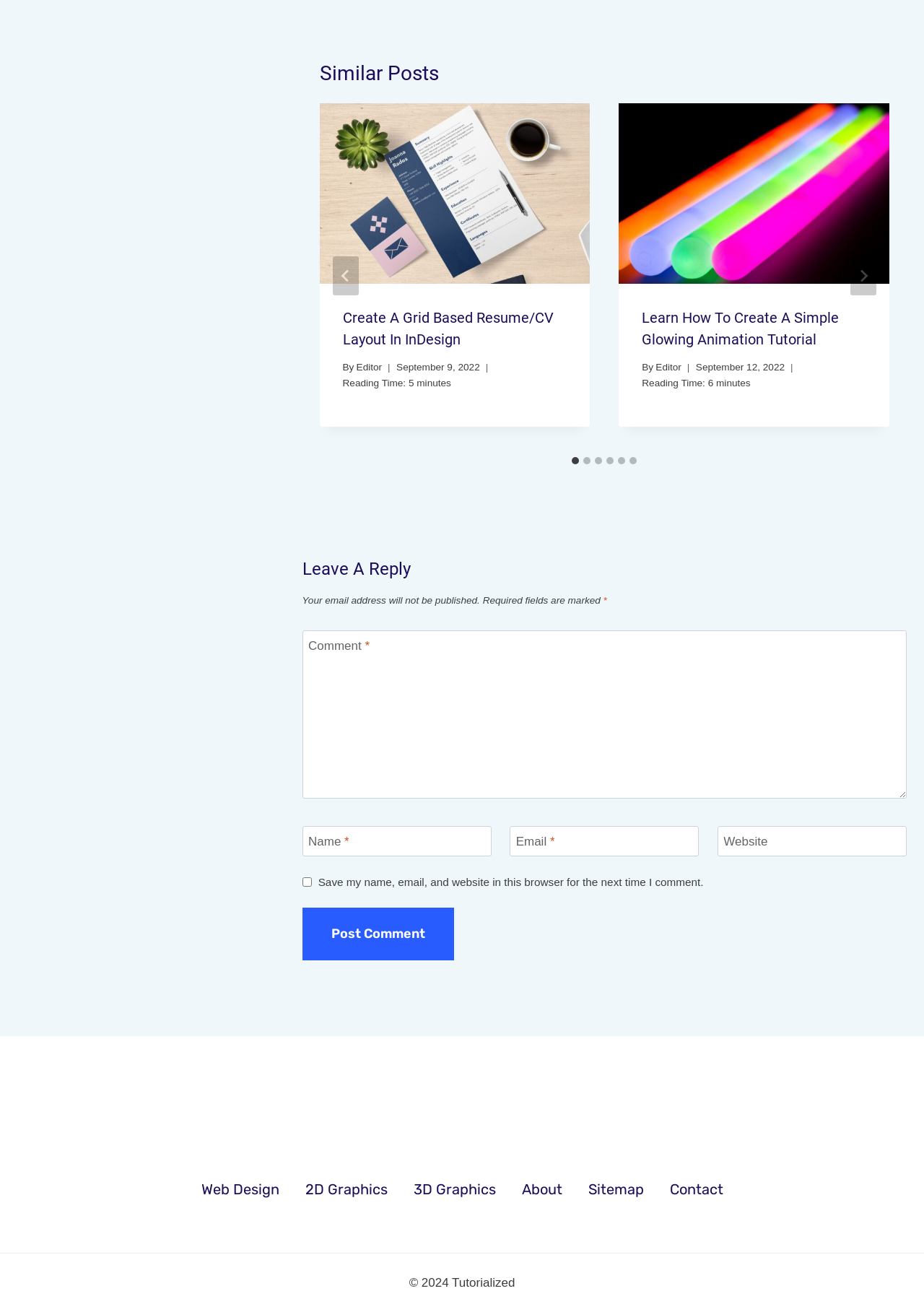Determine the coordinates of the bounding box that should be clicked to complete the instruction: "Click the 'Create a Grid Based Resume/CV Layout in InDesign' link". The coordinates should be represented by four float numbers between 0 and 1: [left, top, right, bottom].

[0.346, 0.079, 0.638, 0.216]